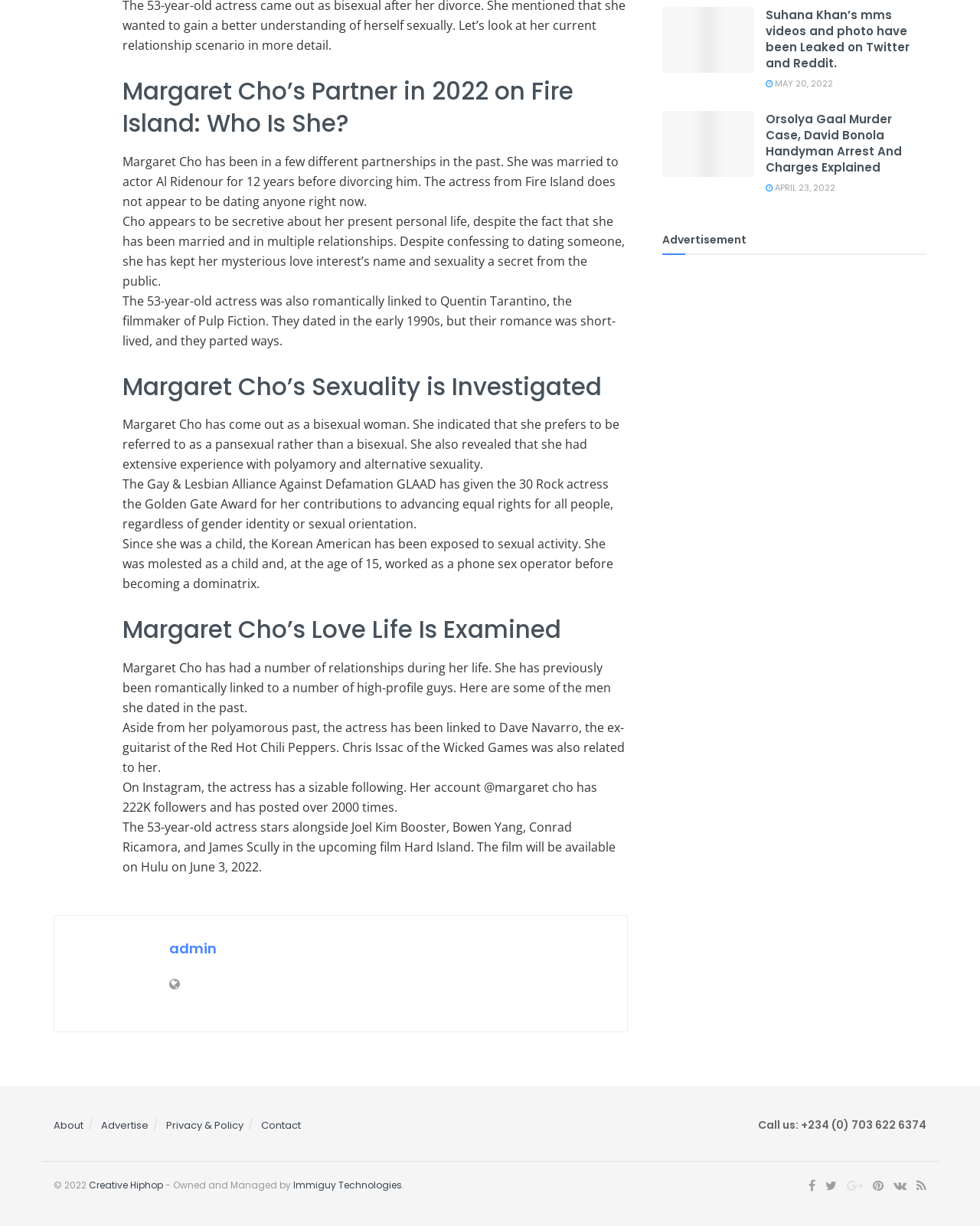Calculate the bounding box coordinates for the UI element based on the following description: "Advertise". Ensure the coordinates are four float numbers between 0 and 1, i.e., [left, top, right, bottom].

[0.103, 0.912, 0.152, 0.924]